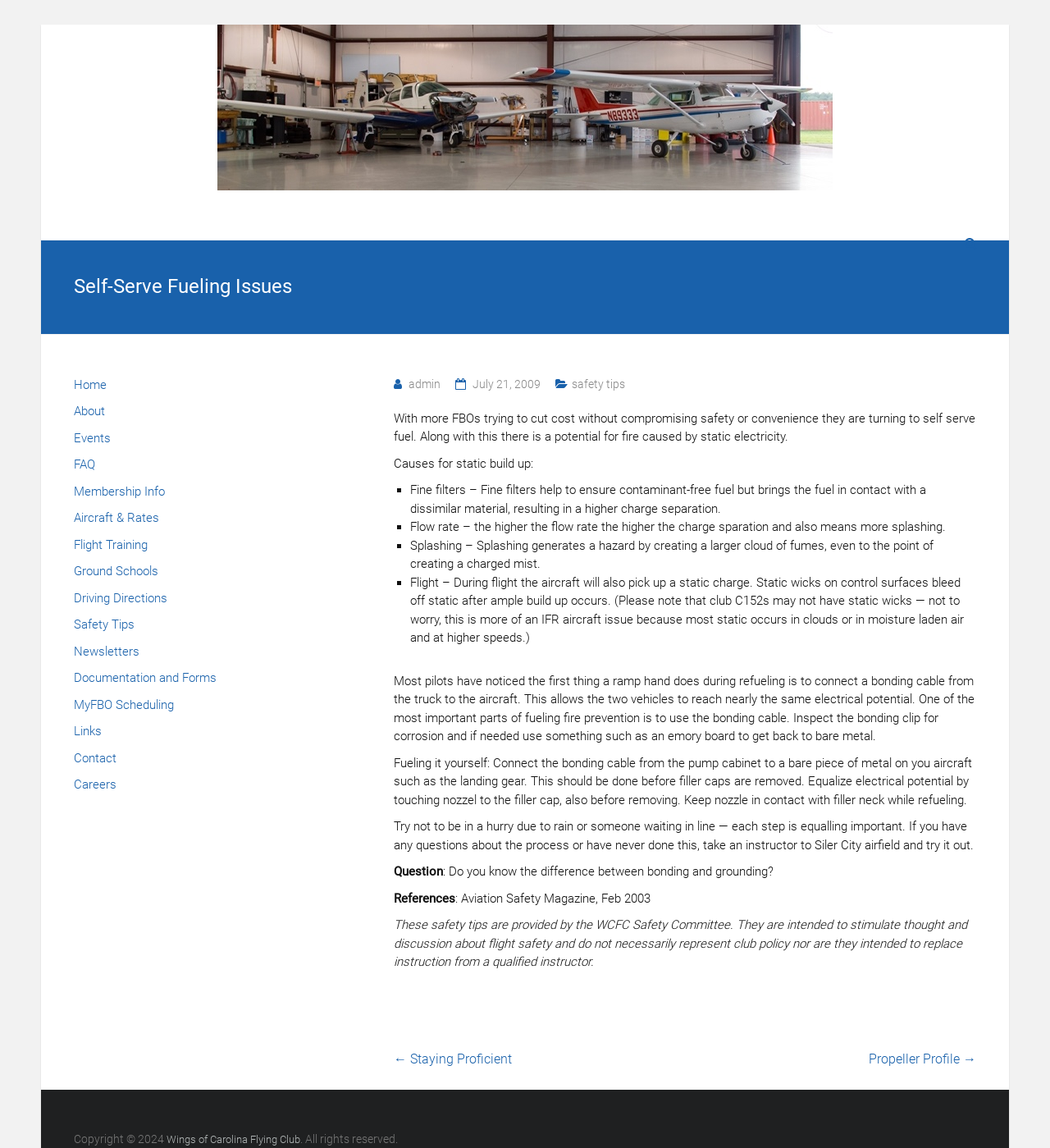Could you highlight the region that needs to be clicked to execute the instruction: "Click on 'admin'"?

[0.389, 0.329, 0.42, 0.34]